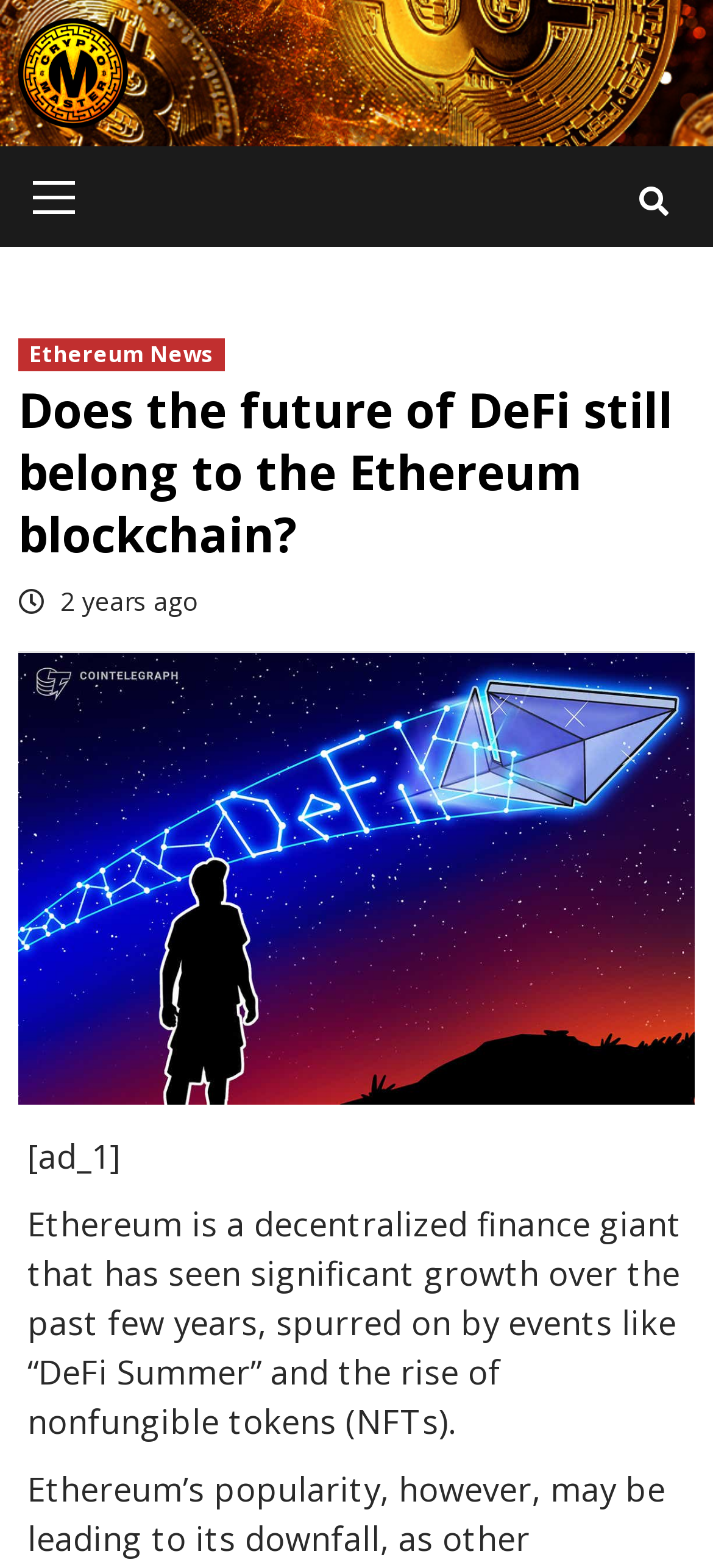Find the coordinates for the bounding box of the element with this description: "Ethereum News".

[0.026, 0.216, 0.315, 0.237]